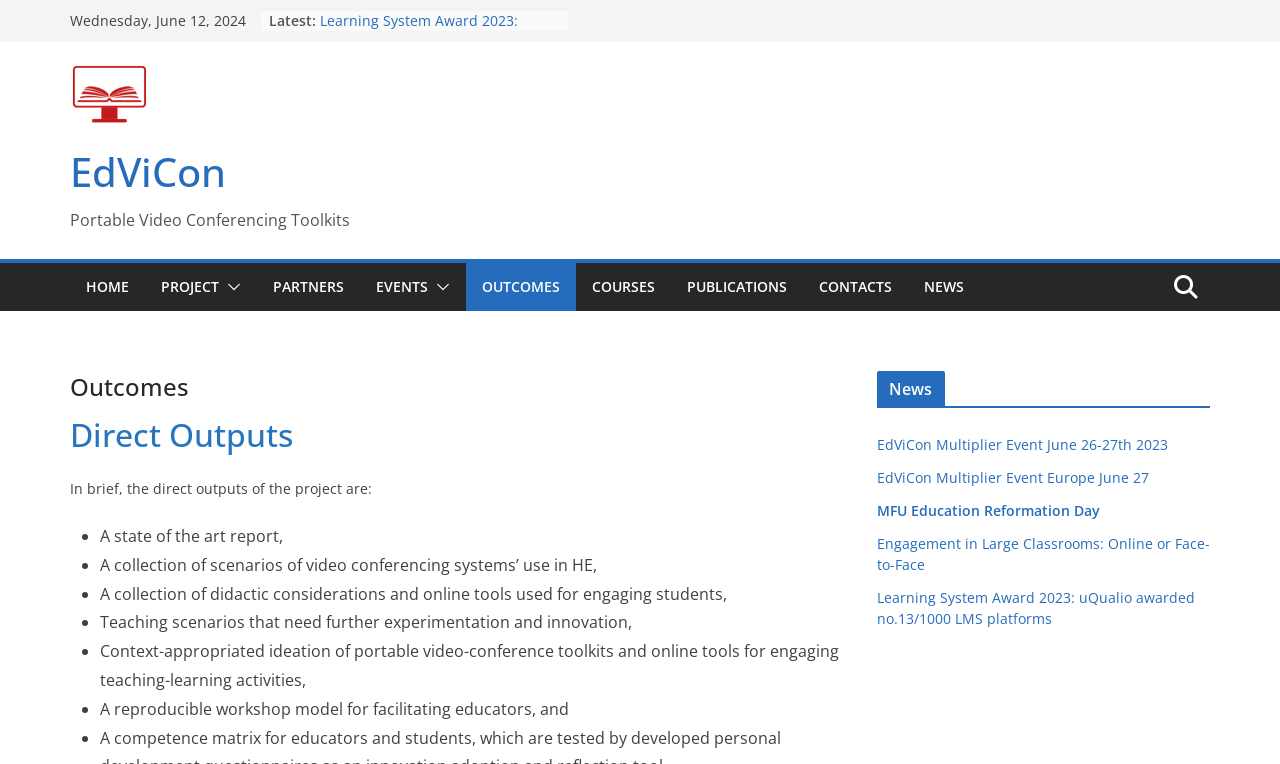Analyze the image and provide a detailed answer to the question: How many navigation links are there at the top of the page?

I counted the number of link elements at the top of the page, starting from 'HOME' and ending with 'NEWS', and found a total of 9 navigation links.